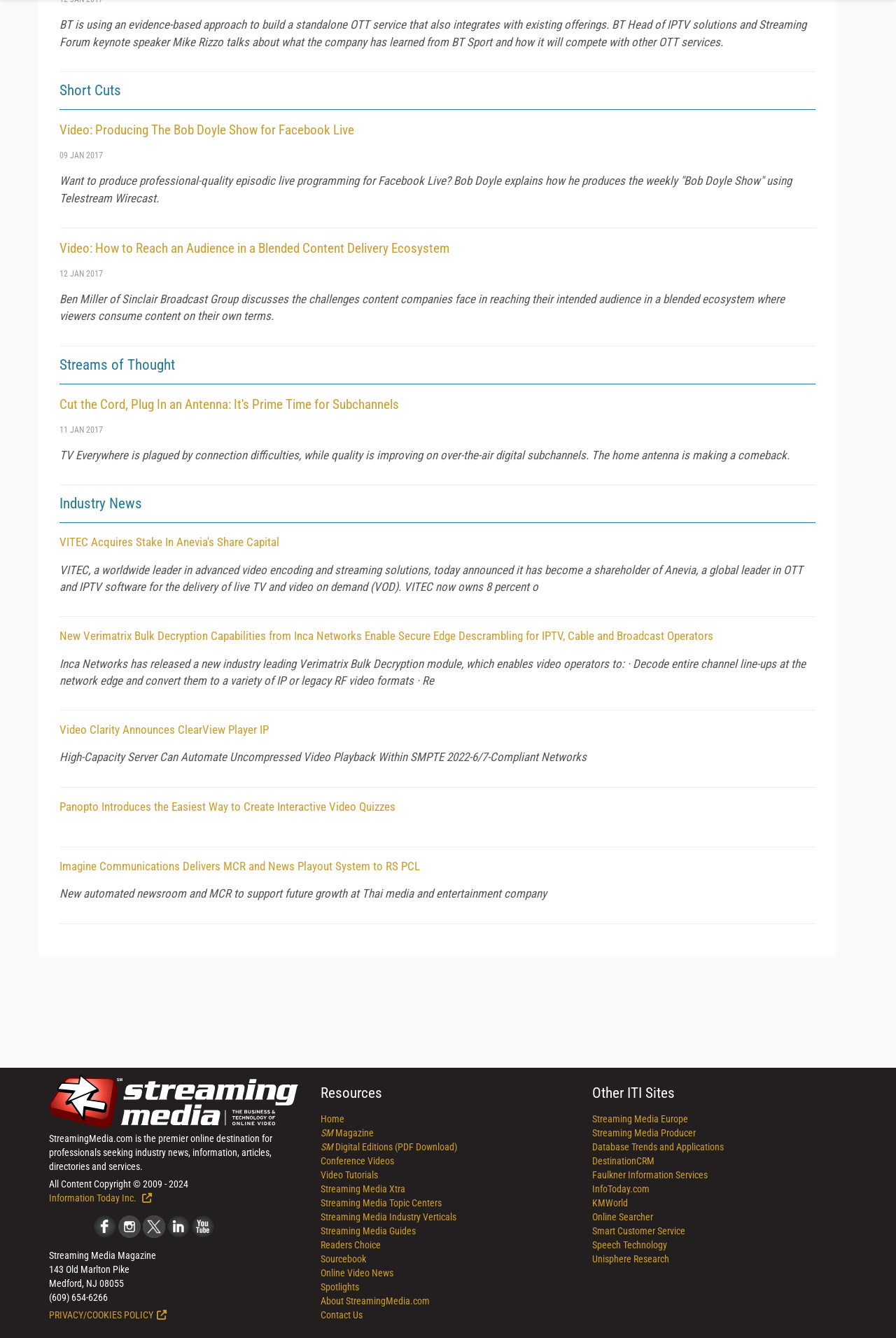Please give a short response to the question using one word or a phrase:
What is the social media platform mentioned in the footer section?

Facebook